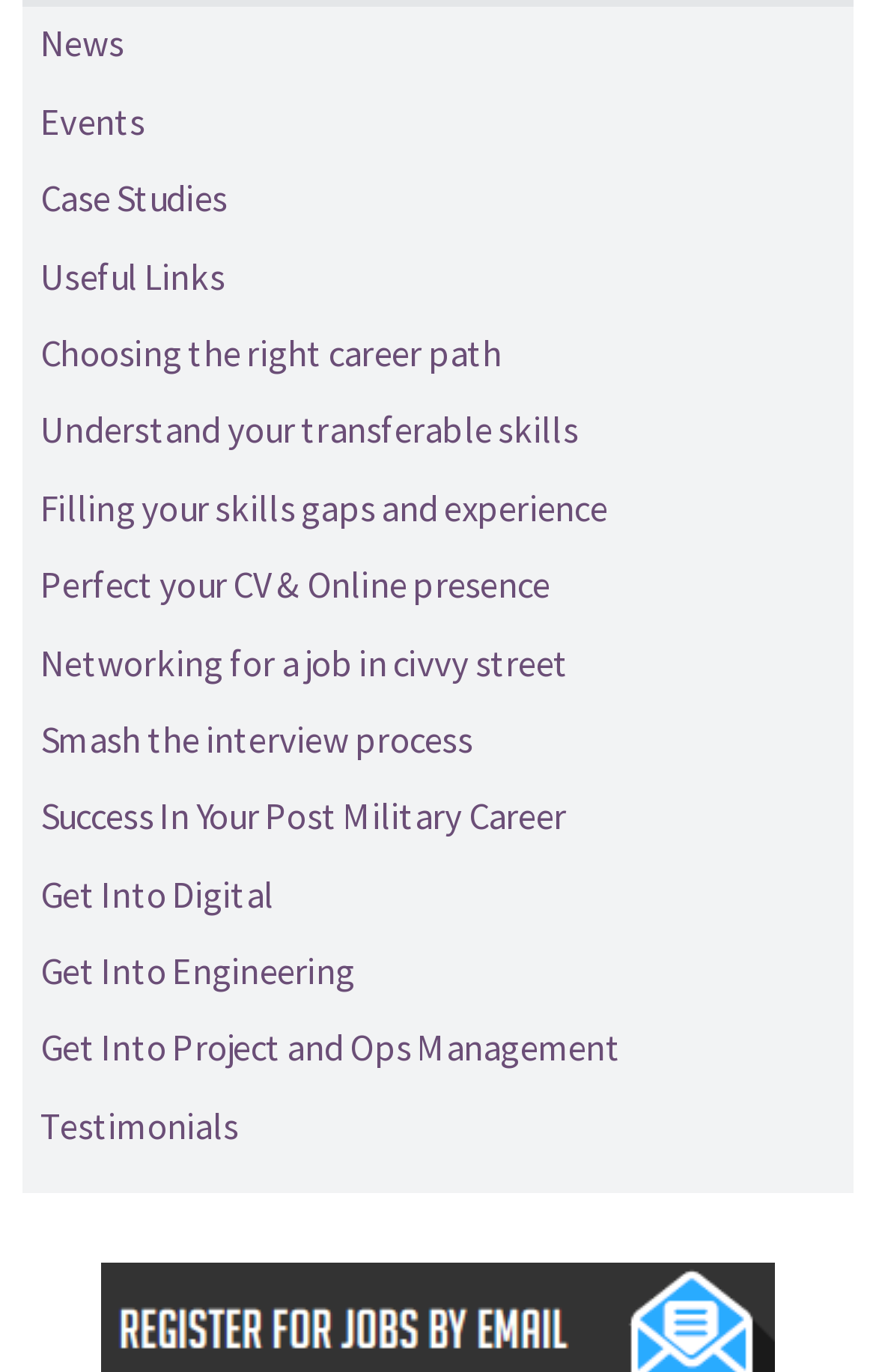Please identify the bounding box coordinates of the element on the webpage that should be clicked to follow this instruction: "View news". The bounding box coordinates should be given as four float numbers between 0 and 1, formatted as [left, top, right, bottom].

[0.026, 0.006, 0.974, 0.062]